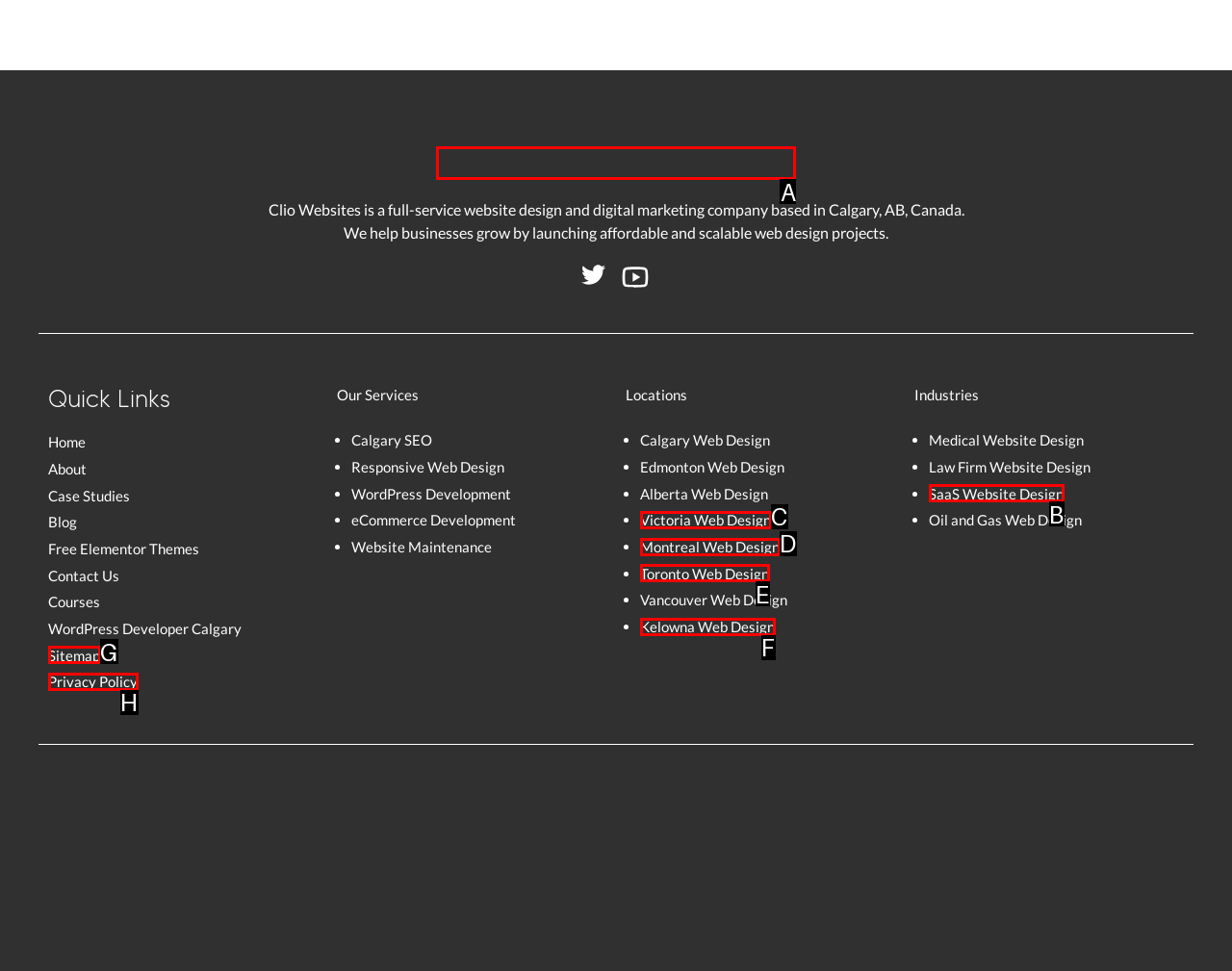Select the appropriate bounding box to fulfill the task: Click the Clio Websites logo Respond with the corresponding letter from the choices provided.

A